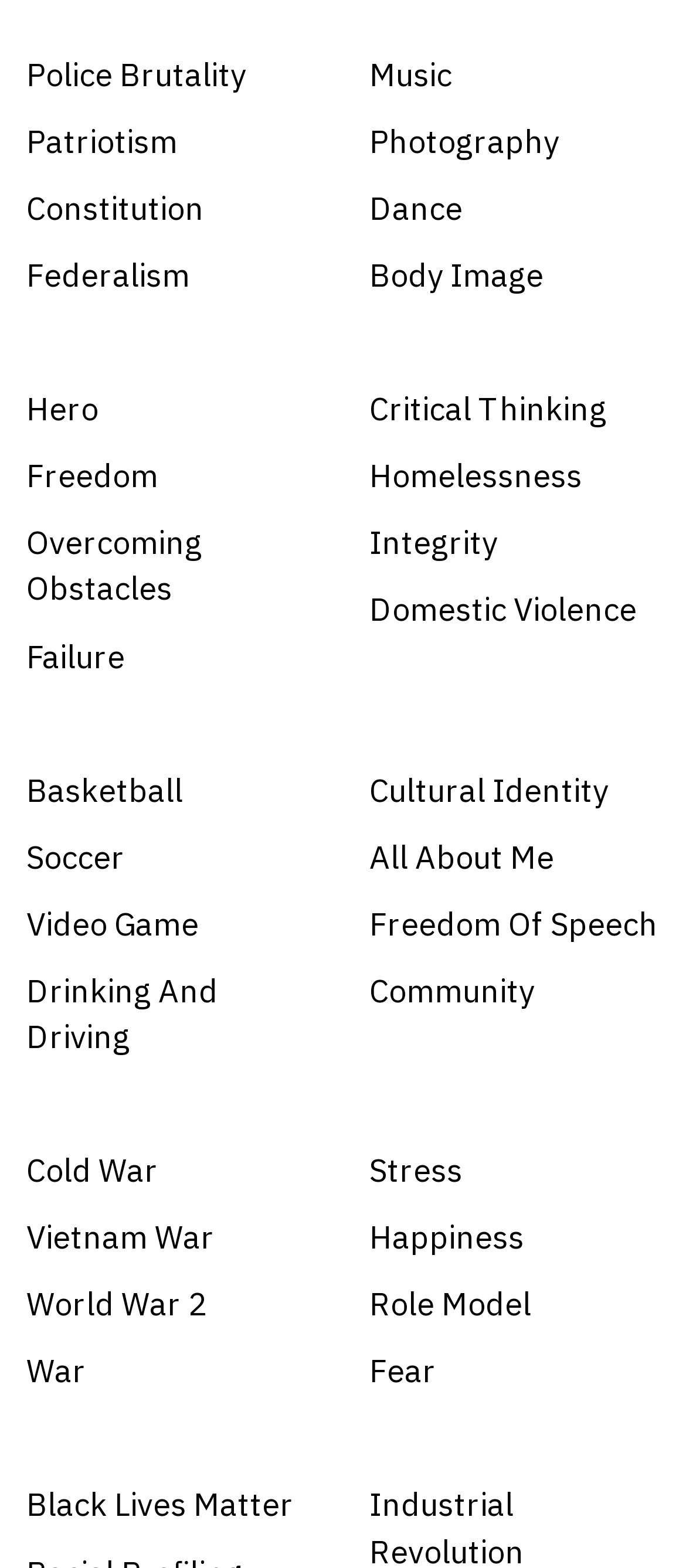Can you specify the bounding box coordinates for the region that should be clicked to fulfill this instruction: "Explore Music".

[0.538, 0.033, 0.962, 0.063]